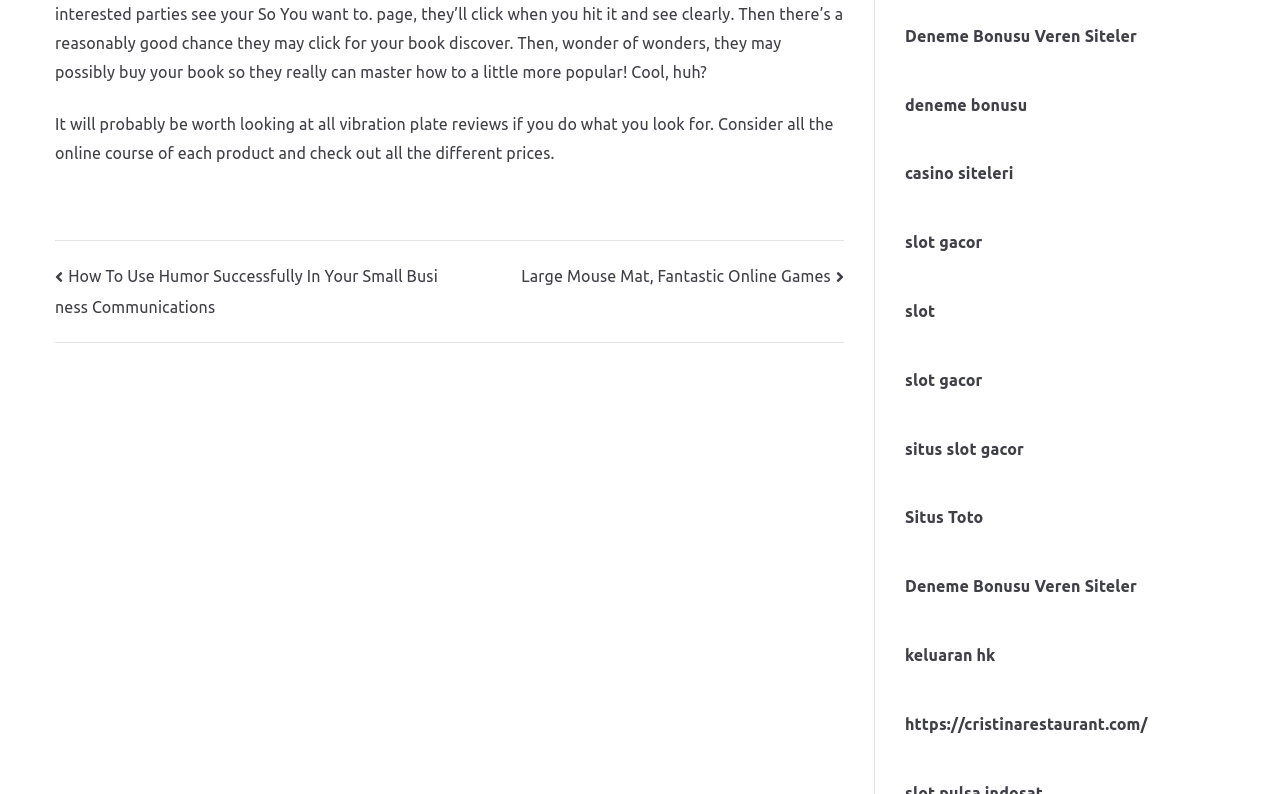Provide the bounding box coordinates for the area that should be clicked to complete the instruction: "search for products".

None